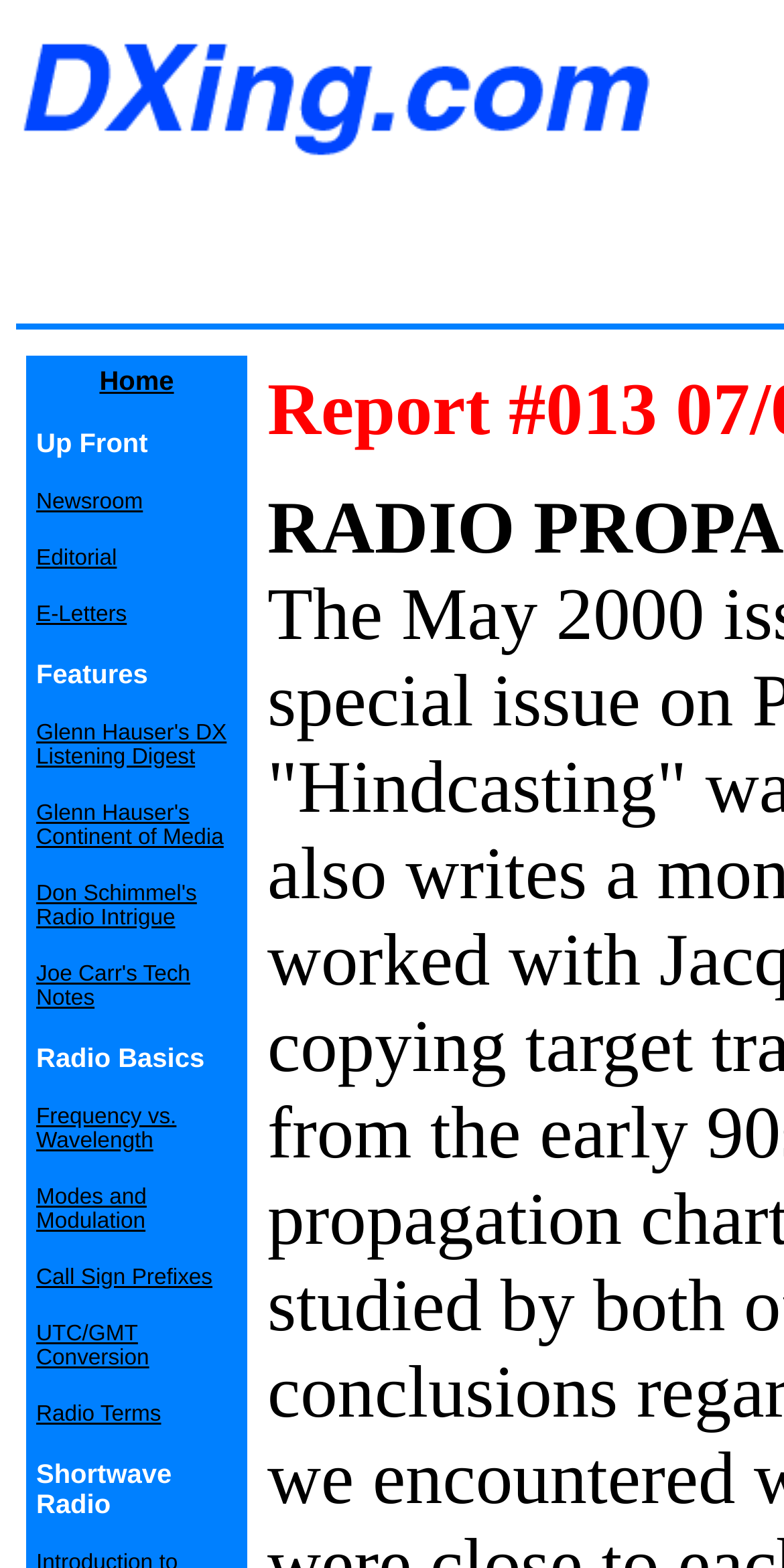Explain the webpage's layout and main content in detail.

The webpage is about Radio Intrigue with Don Schimmel. At the top-left corner, there is an image with the text "DXing.com". Below the image, there are several links, including "Home", "Newsroom", "Editorial", "E-Letters", and others, which are aligned vertically and take up a significant portion of the left side of the page. 

The link "Glenn Hauser's DX Listening Digest" is positioned below the "E-Letters" link, followed by "Glenn Hauser's Continent of Media", "Don Schimmel's Radio Intrigue", "Joe Carr's Tech Notes", and others. These links are also aligned vertically and are located on the left side of the page.

On the same left side, there are two static text elements, "Features" and "Radio Basics", which serve as headers or section titles. The "Features" section contains links to various articles or topics, while the "Radio Basics" section has links to educational resources, such as "Frequency vs. Wavelength", "Modes and Modulation", "Call Sign Prefixes", "UTC/GMT Conversion", and "Radio Terms".

Overall, the webpage appears to be a portal or hub for radio enthusiasts, with a focus on shortwave radio and related topics.